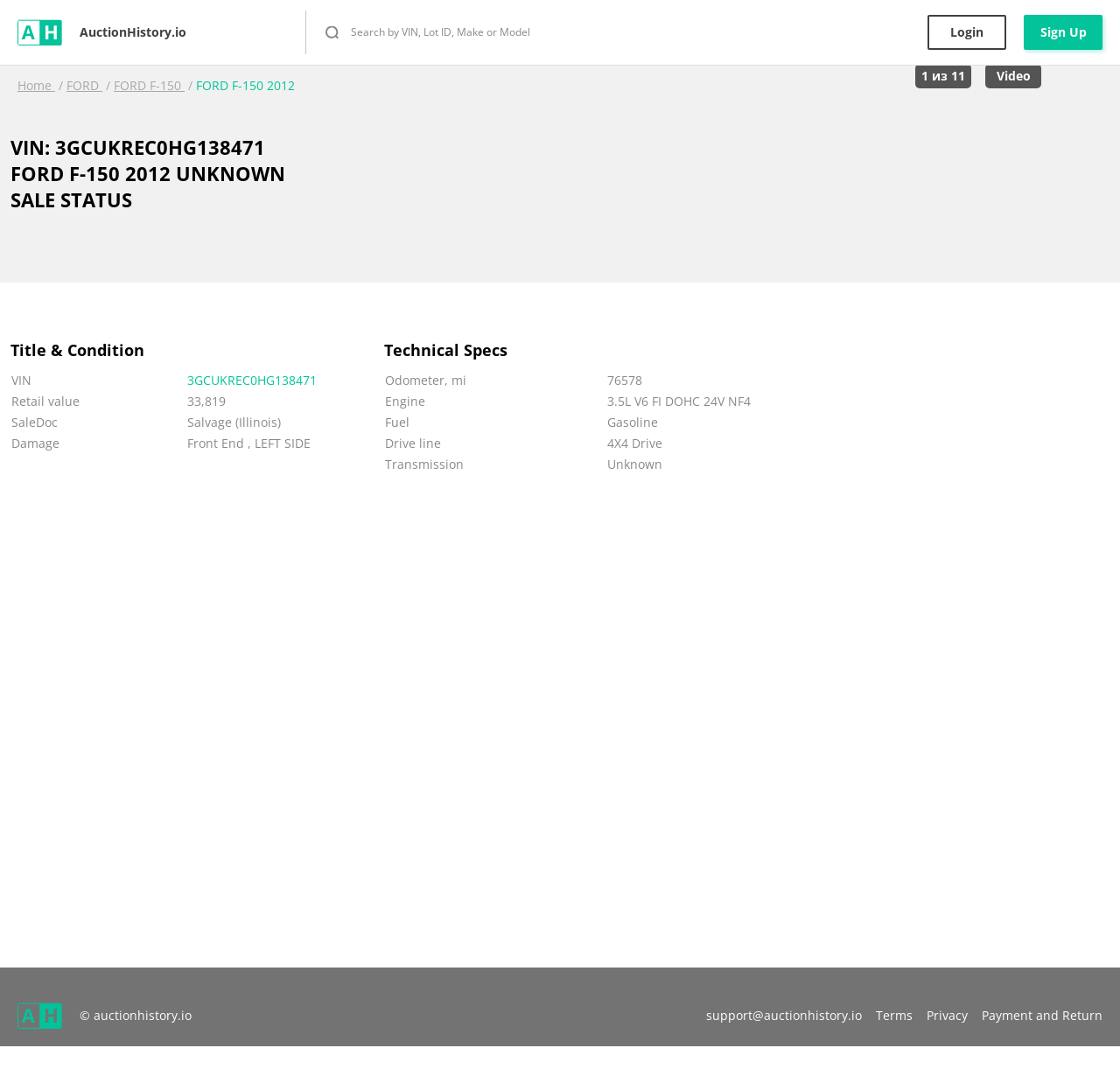Locate the UI element described by FORD F-150 and provide its bounding box coordinates. Use the format (top-left x, top-left y, bottom-right x, bottom-right y) with all values as floating point numbers between 0 and 1.

[0.102, 0.071, 0.165, 0.086]